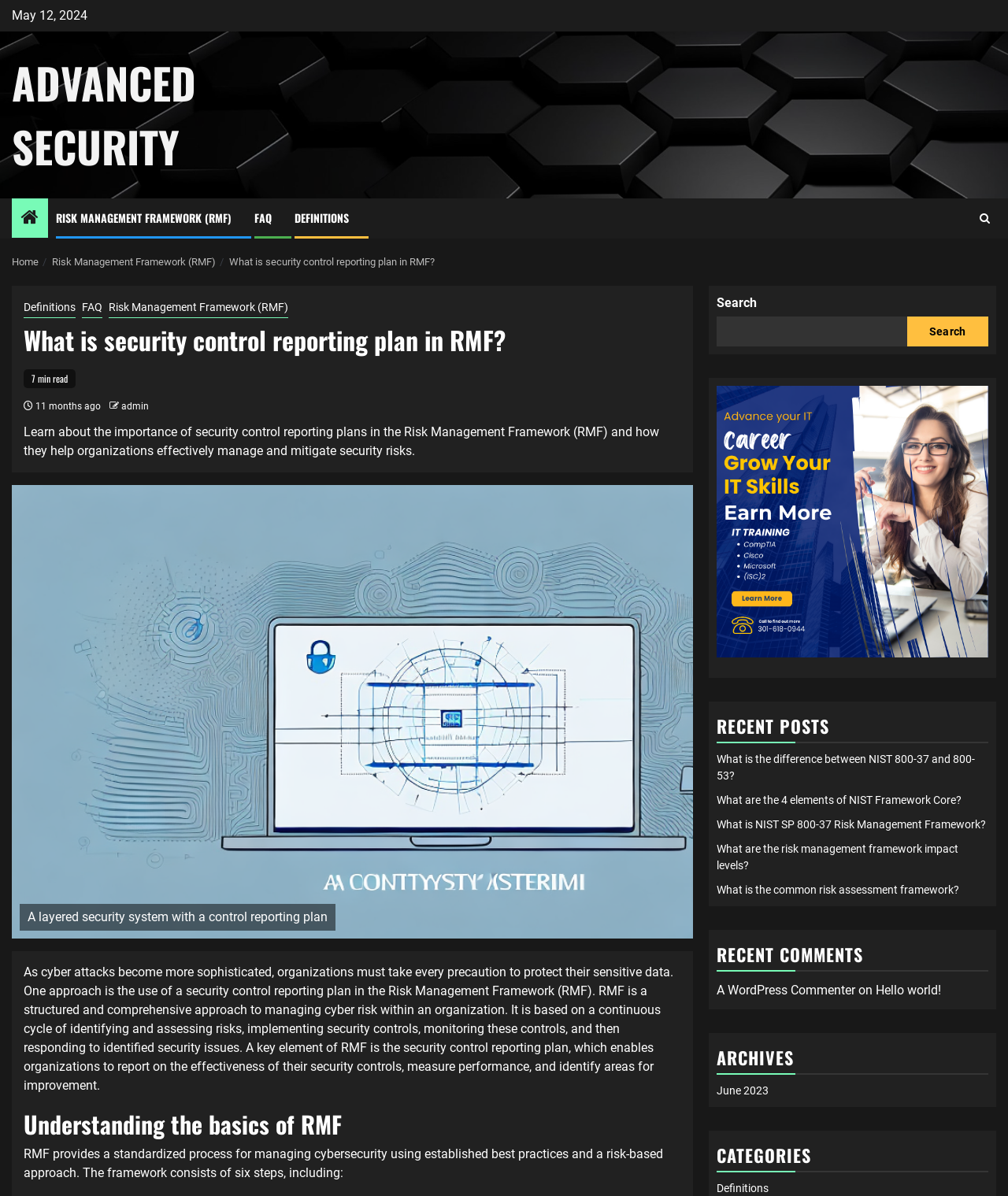Locate the bounding box of the UI element based on this description: "Advanced Security". Provide four float numbers between 0 and 1 as [left, top, right, bottom].

[0.012, 0.043, 0.195, 0.149]